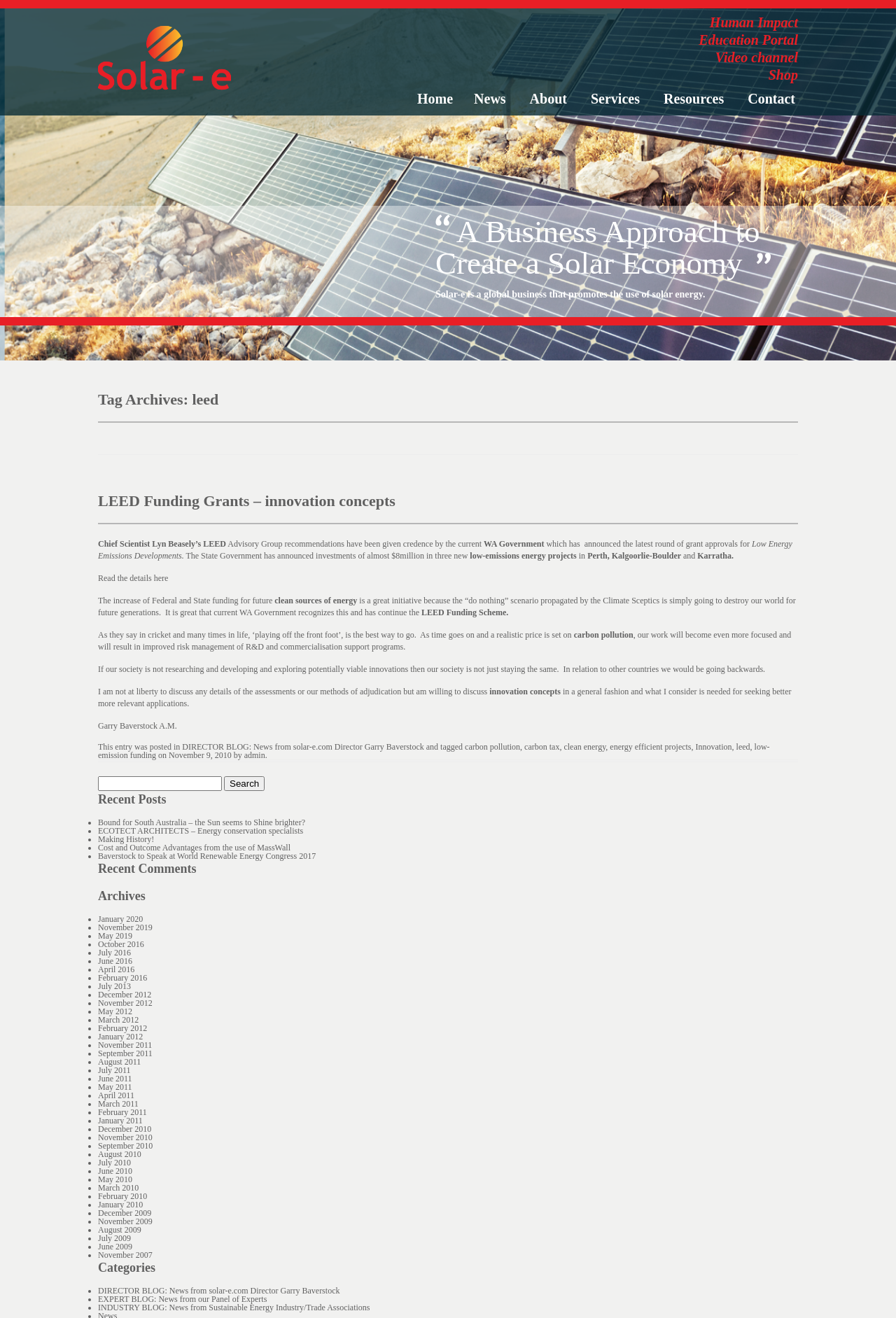Please pinpoint the bounding box coordinates for the region I should click to adhere to this instruction: "View the 'Bound for South Australia – the Sun seems to Shine brighter?' post".

[0.109, 0.62, 0.341, 0.628]